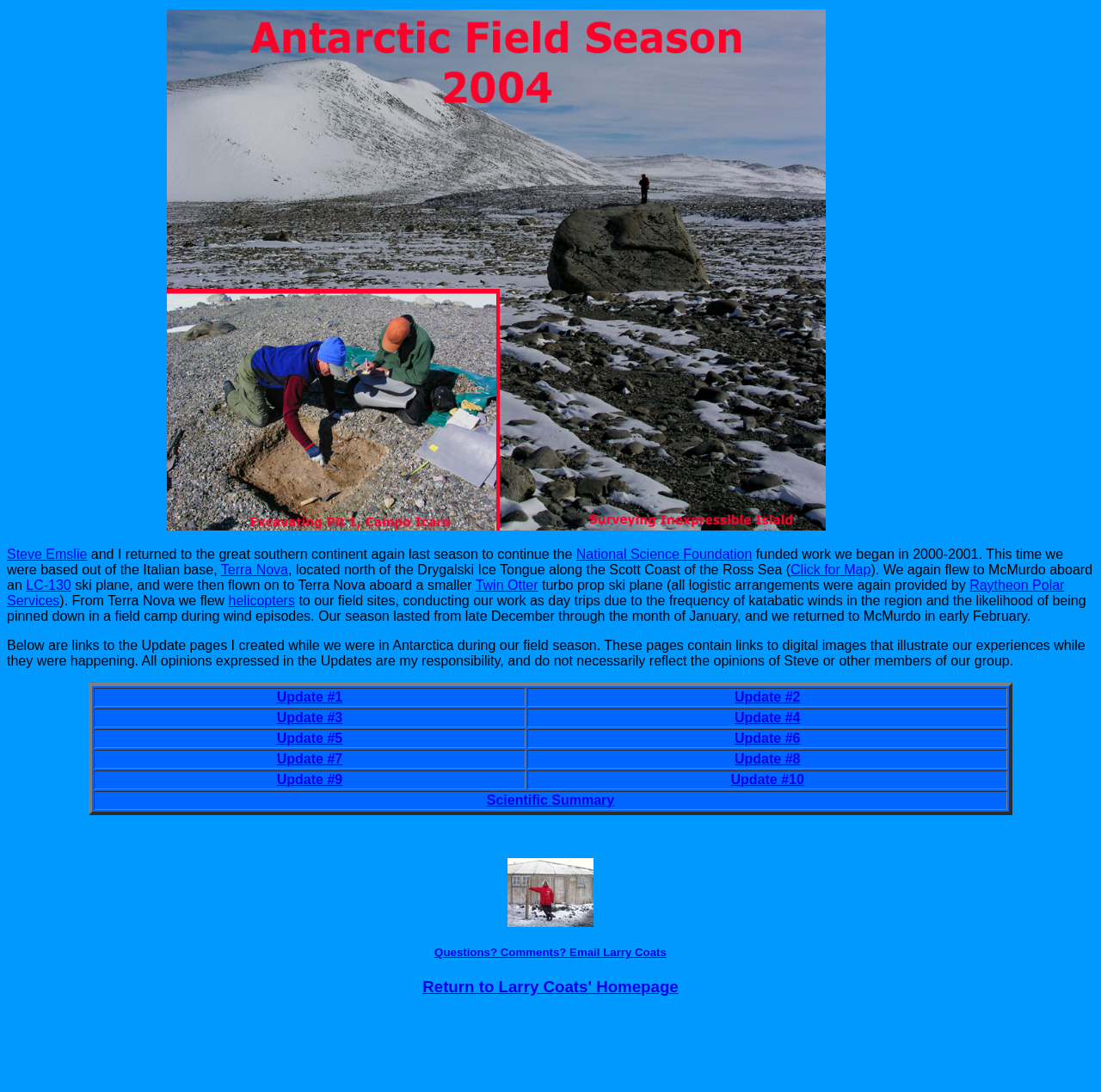Provide a short answer using a single word or phrase for the following question: 
What type of plane was used to fly to McMurdo?

LC-130